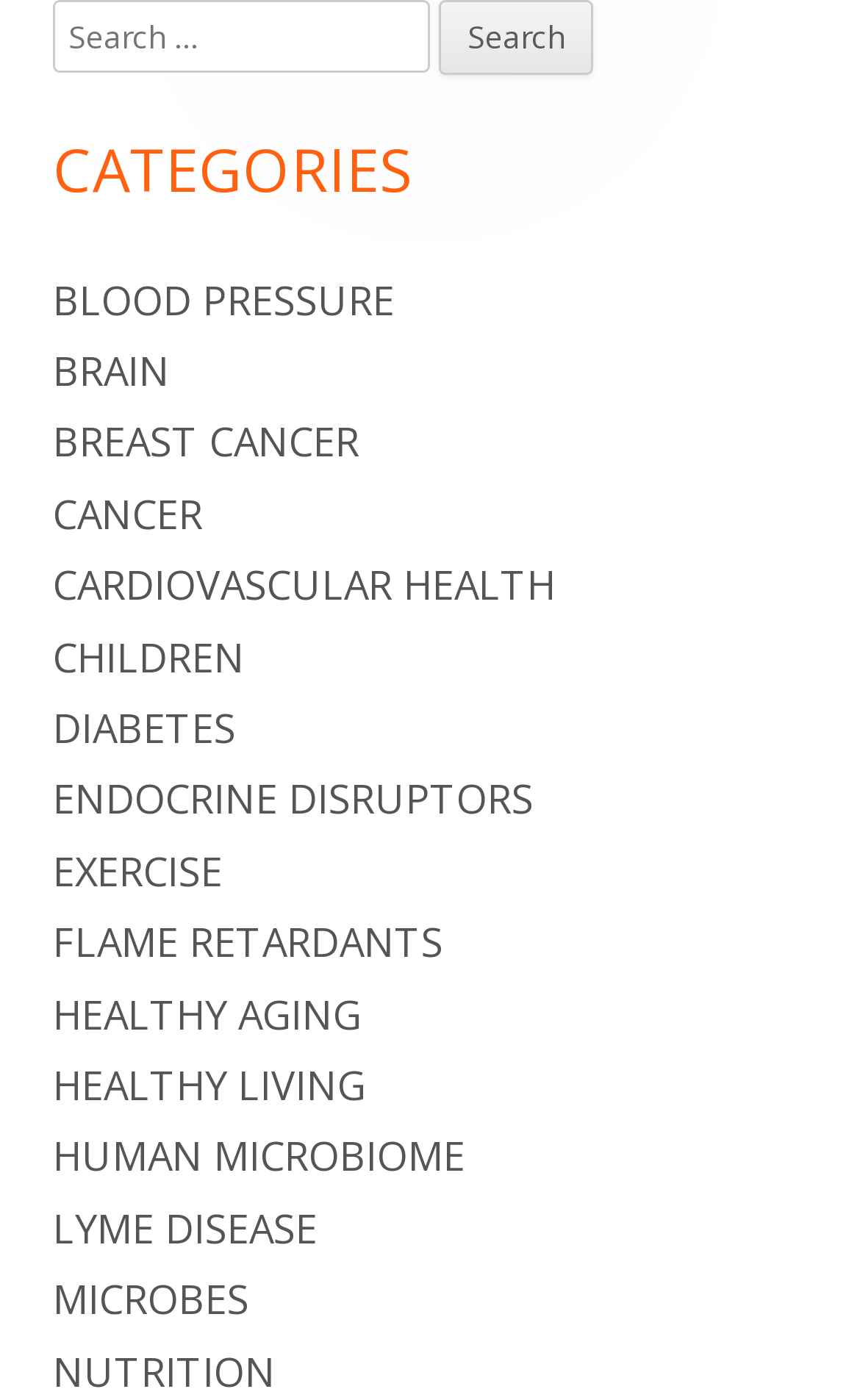Respond with a single word or phrase:
What is the category located at the bottom?

NUTRITION